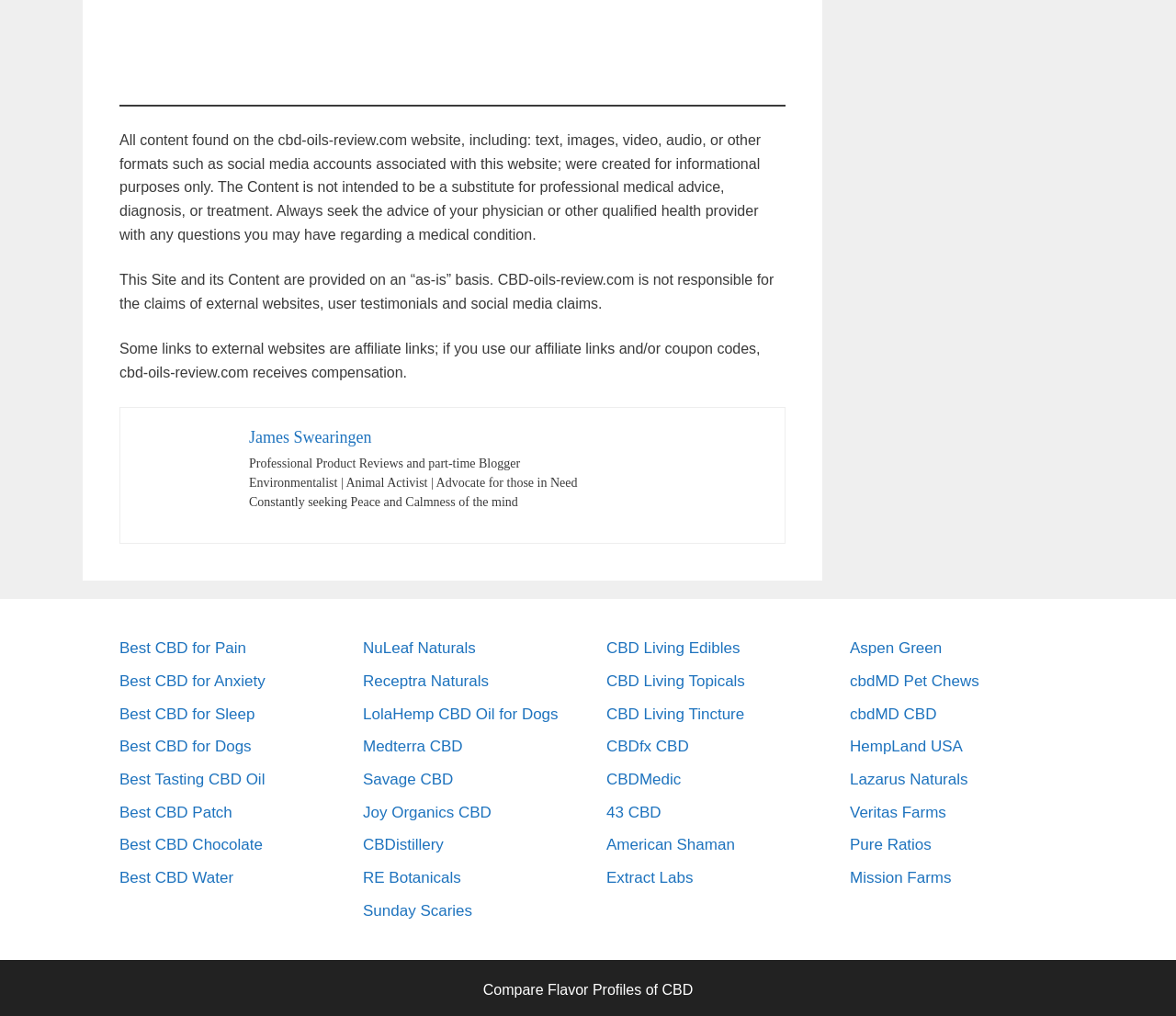Please predict the bounding box coordinates (top-left x, top-left y, bottom-right x, bottom-right y) for the UI element in the screenshot that fits the description: CBDMedic

[0.516, 0.759, 0.579, 0.776]